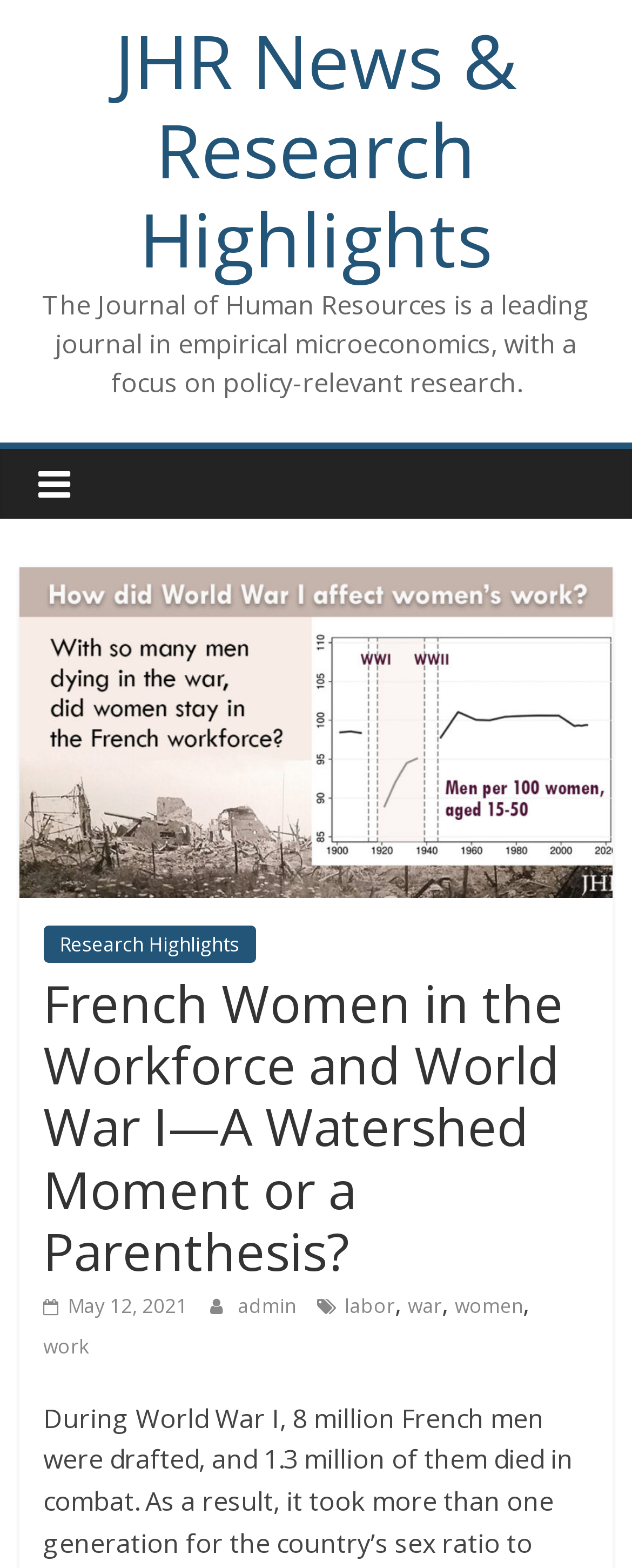Provide the bounding box coordinates for the area that should be clicked to complete the instruction: "Click on the link to Research Highlights".

[0.068, 0.59, 0.404, 0.614]